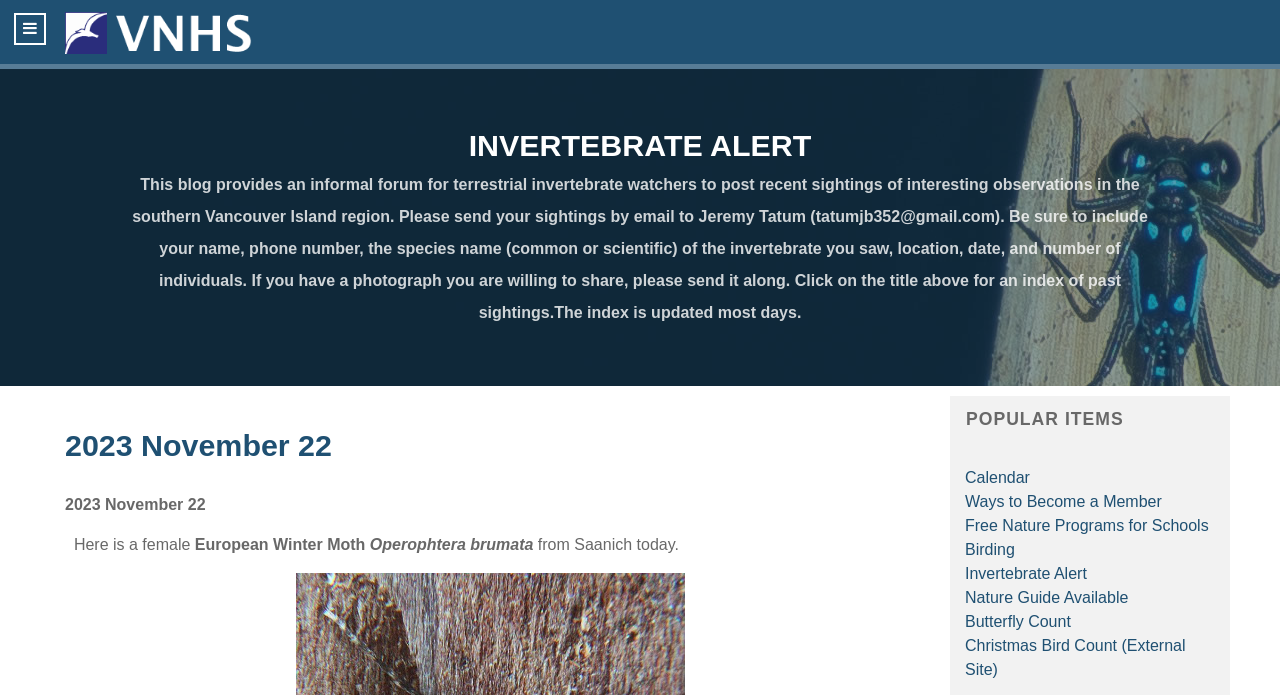Locate the bounding box coordinates of the segment that needs to be clicked to meet this instruction: "Click on the Isotope link".

[0.051, 0.022, 0.199, 0.066]